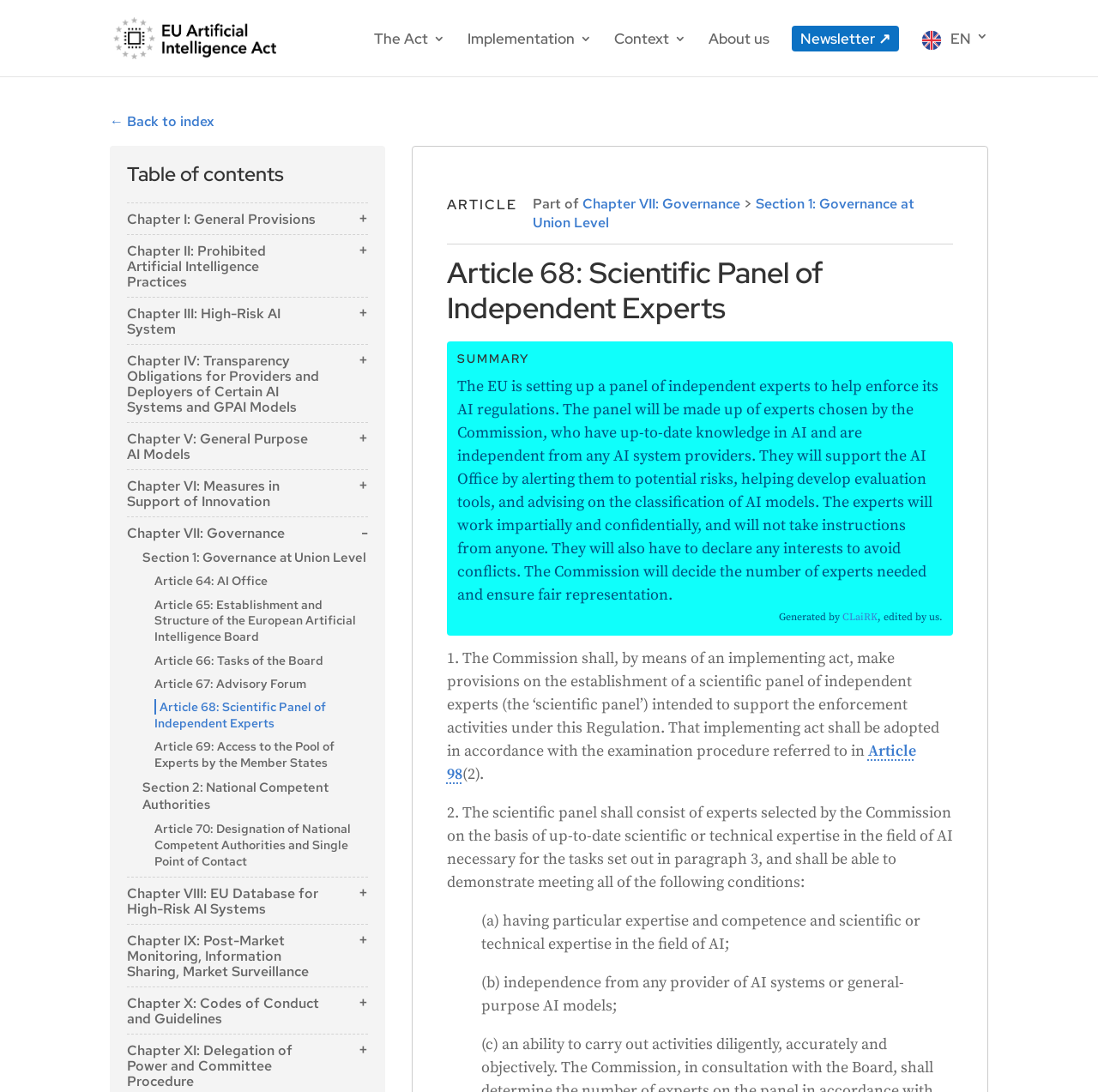Provide the bounding box coordinates of the HTML element described by the text: "Article 98". The coordinates should be in the format [left, top, right, bottom] with values between 0 and 1.

[0.407, 0.679, 0.834, 0.718]